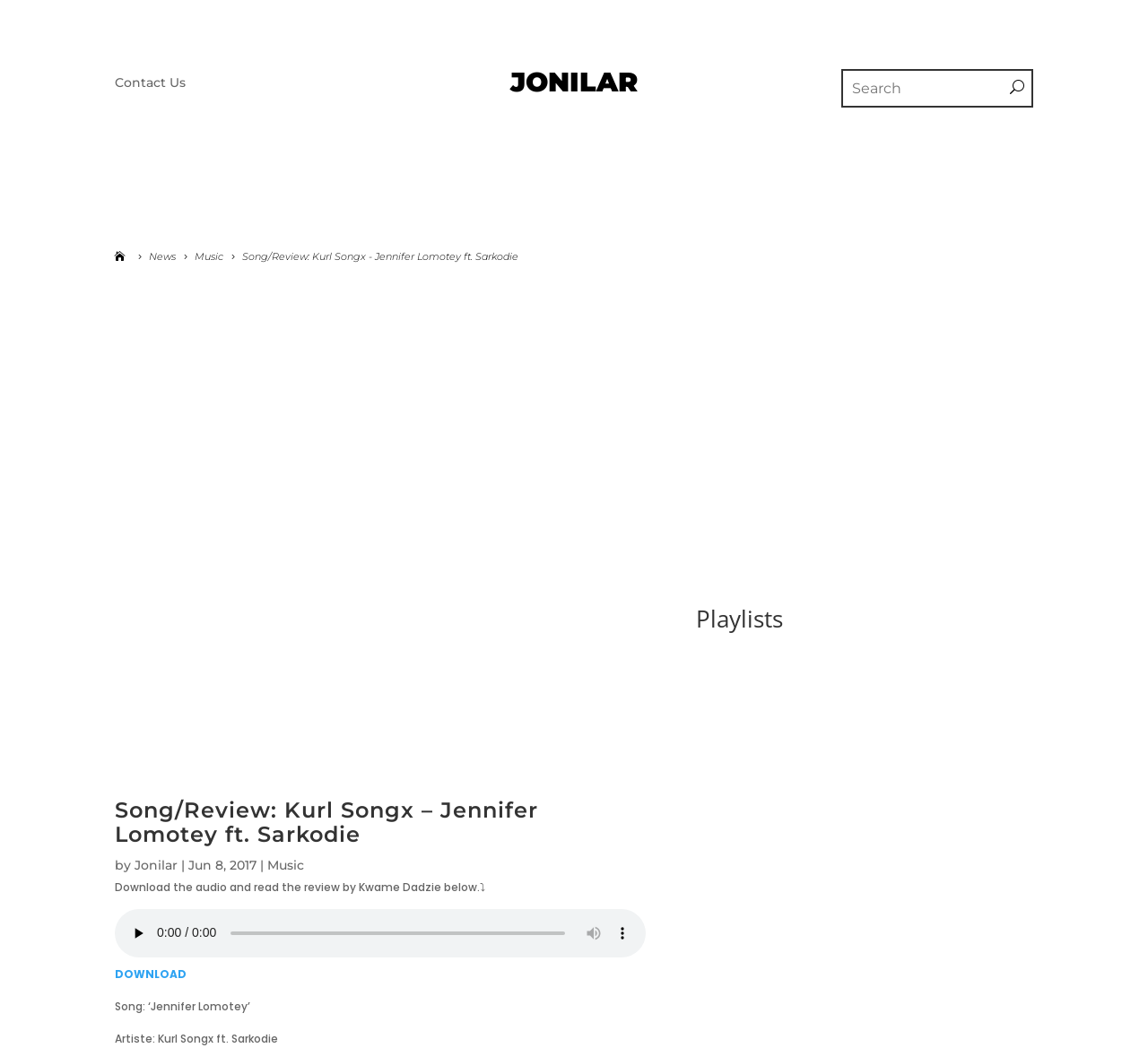Provide the bounding box for the UI element matching this description: "DOWNLOAD".

[0.1, 0.922, 0.162, 0.937]